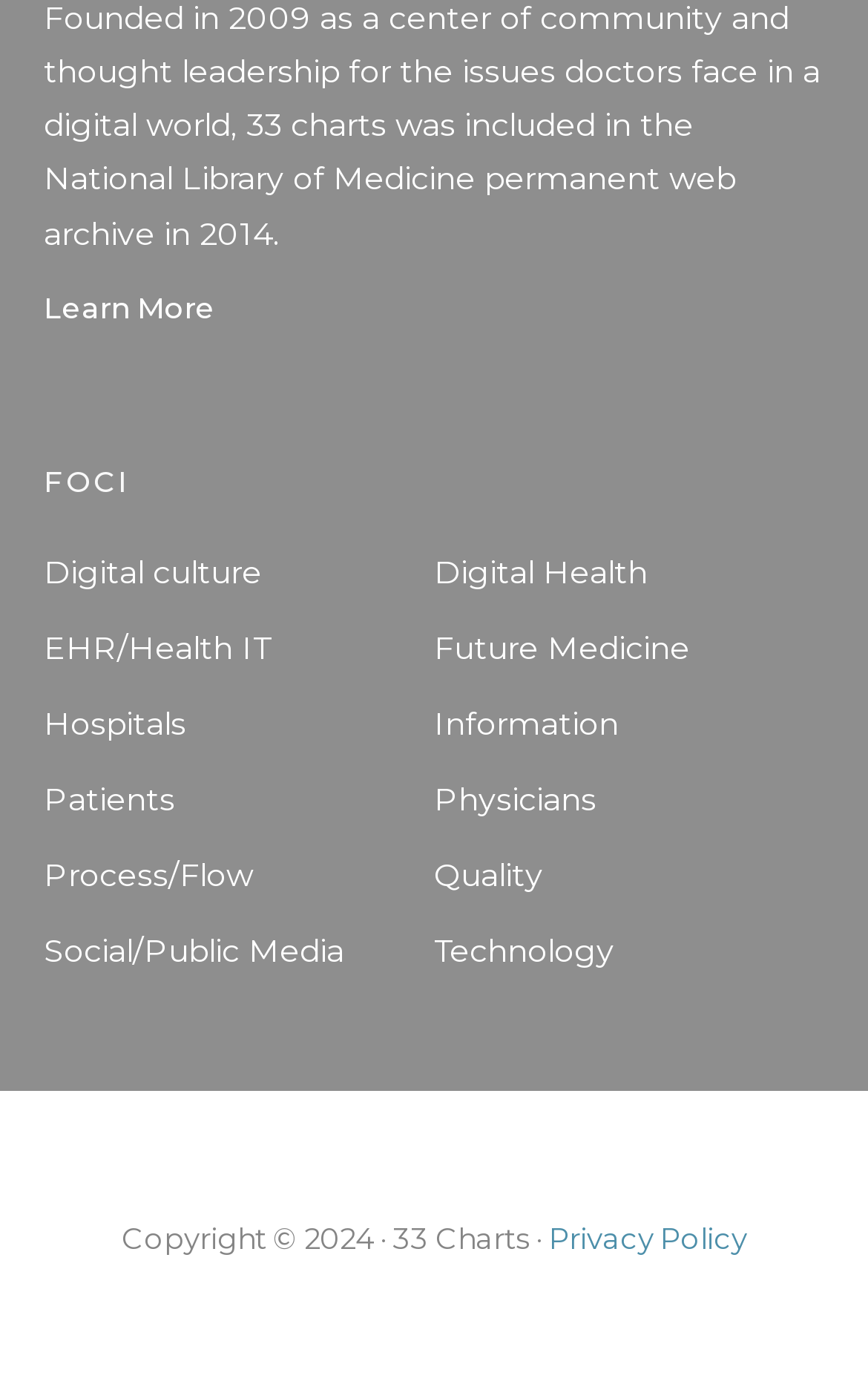Extract the bounding box coordinates for the HTML element that matches this description: "Future Medicine". The coordinates should be four float numbers between 0 and 1, i.e., [left, top, right, bottom].

[0.5, 0.452, 0.795, 0.481]